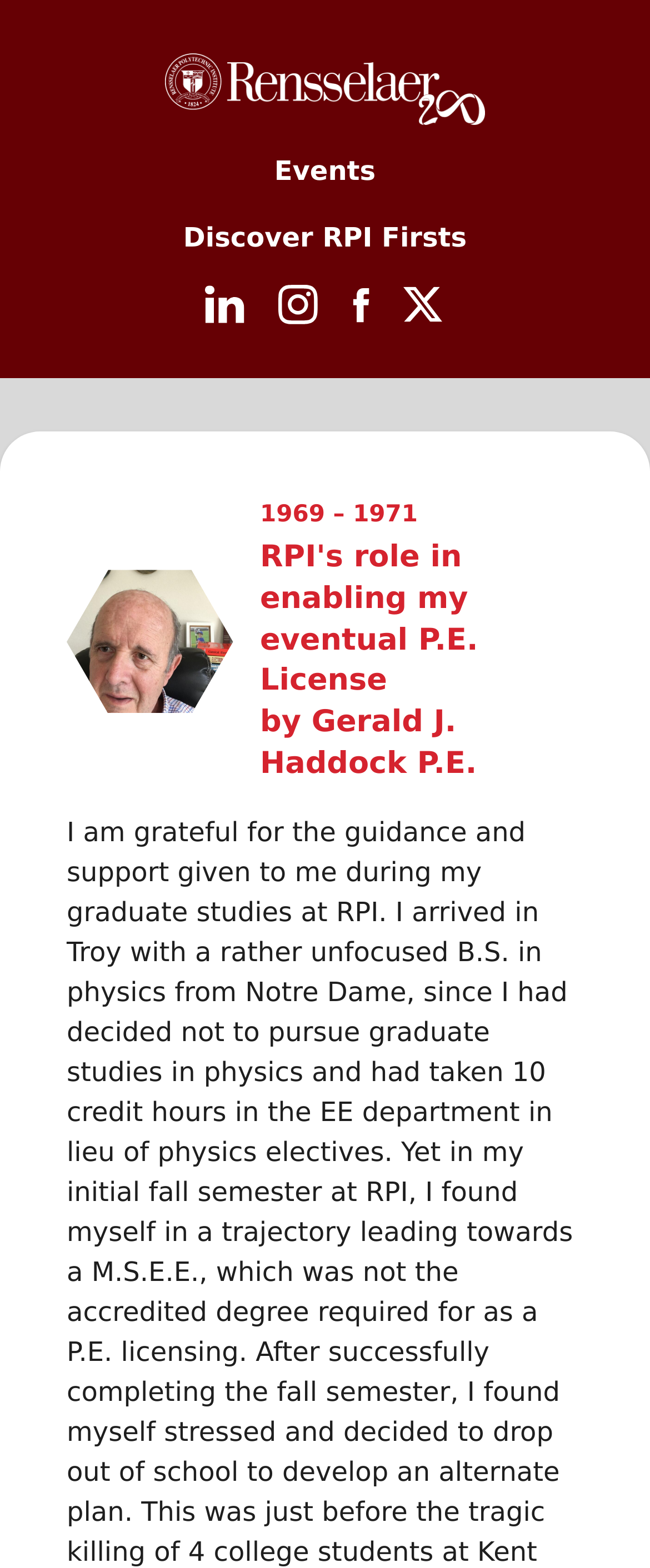What is the text of the first heading?
Based on the image, answer the question with a single word or brief phrase.

RPI's role in enabling my eventual P.E. License